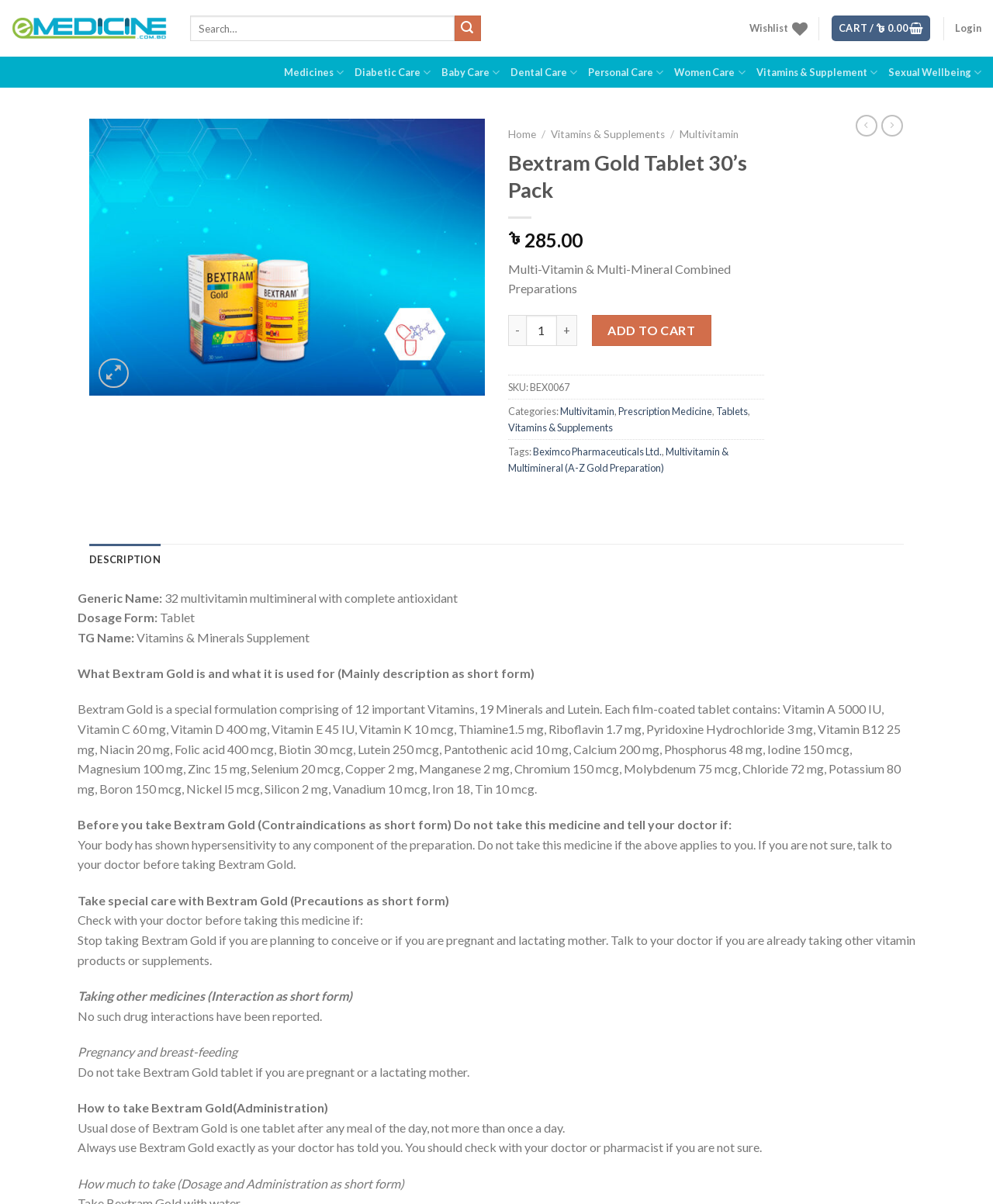Analyze the image and deliver a detailed answer to the question: What is the dosage form of Bextram Gold?

The dosage form of Bextram Gold can be found in the product description section, where it is written 'Dosage Form: Tablet'.